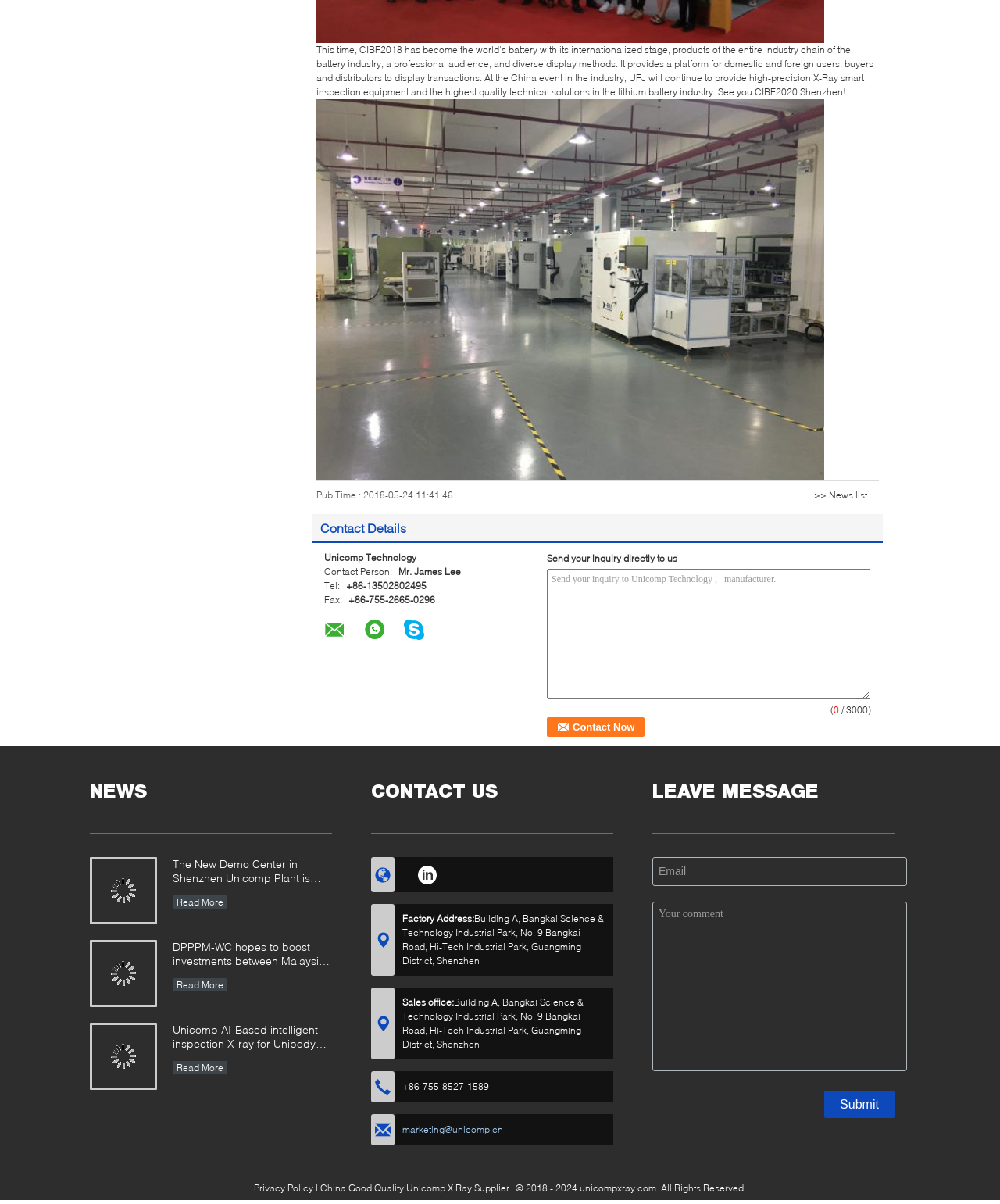Answer the question below in one word or phrase:
What is the purpose of the 'Send your inquiry directly to us' section?

To send an inquiry to Unicomp Technology